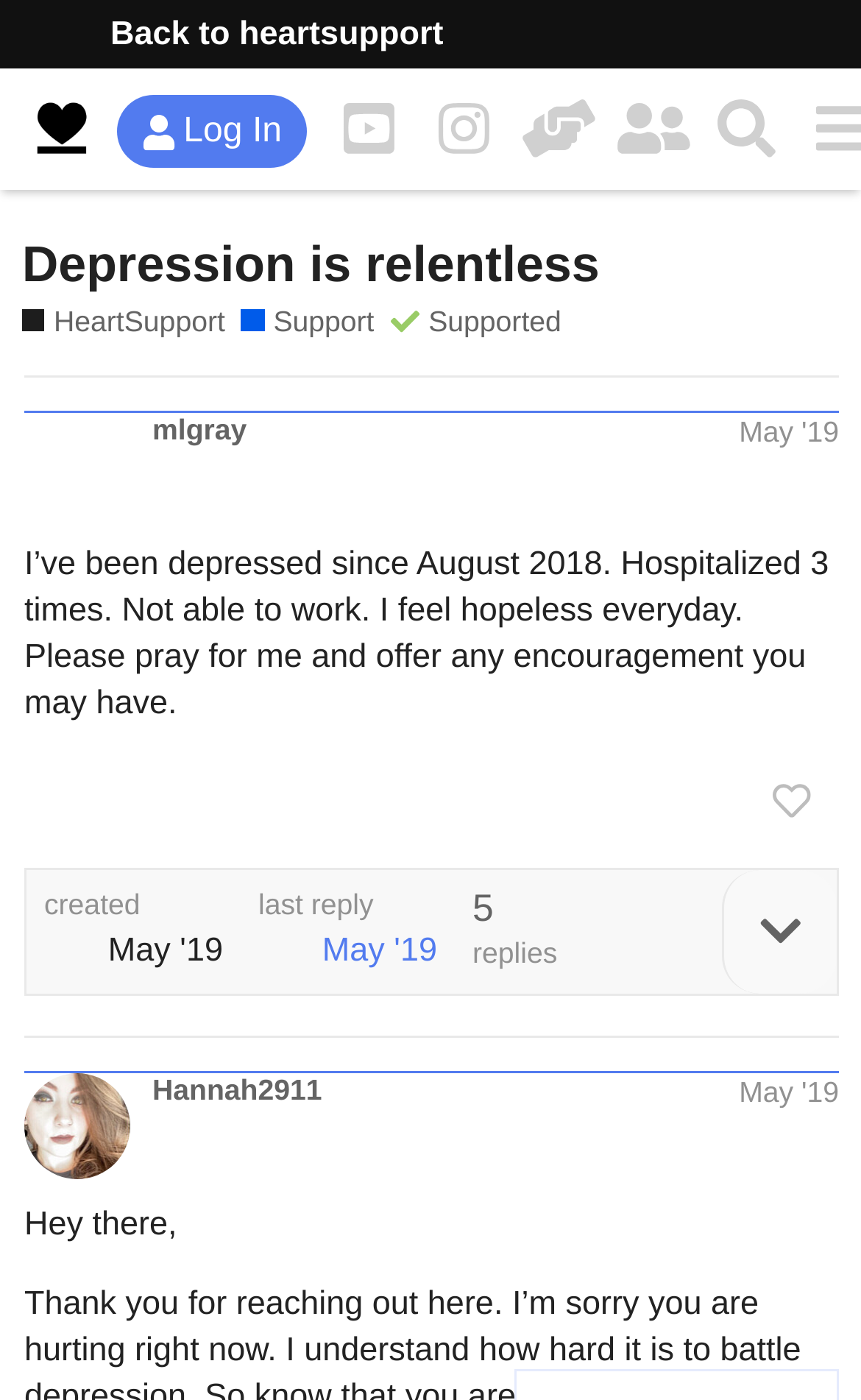Bounding box coordinates are specified in the format (top-left x, top-left y, bottom-right x, bottom-right y). All values are floating point numbers bounded between 0 and 1. Please provide the bounding box coordinate of the region this sentence describes: Support

[0.281, 0.216, 0.435, 0.245]